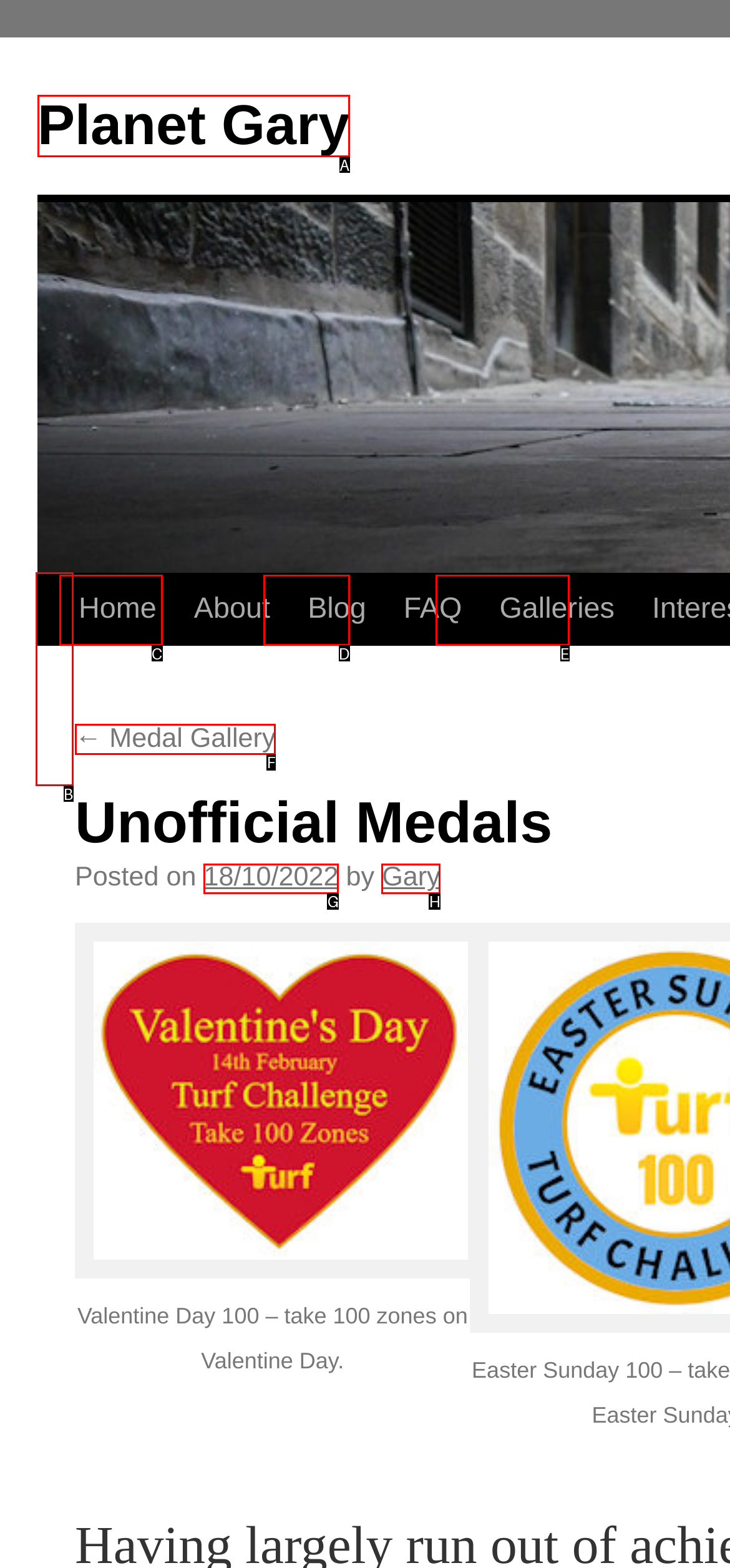Point out the specific HTML element to click to complete this task: view Gary's profile Reply with the letter of the chosen option.

H